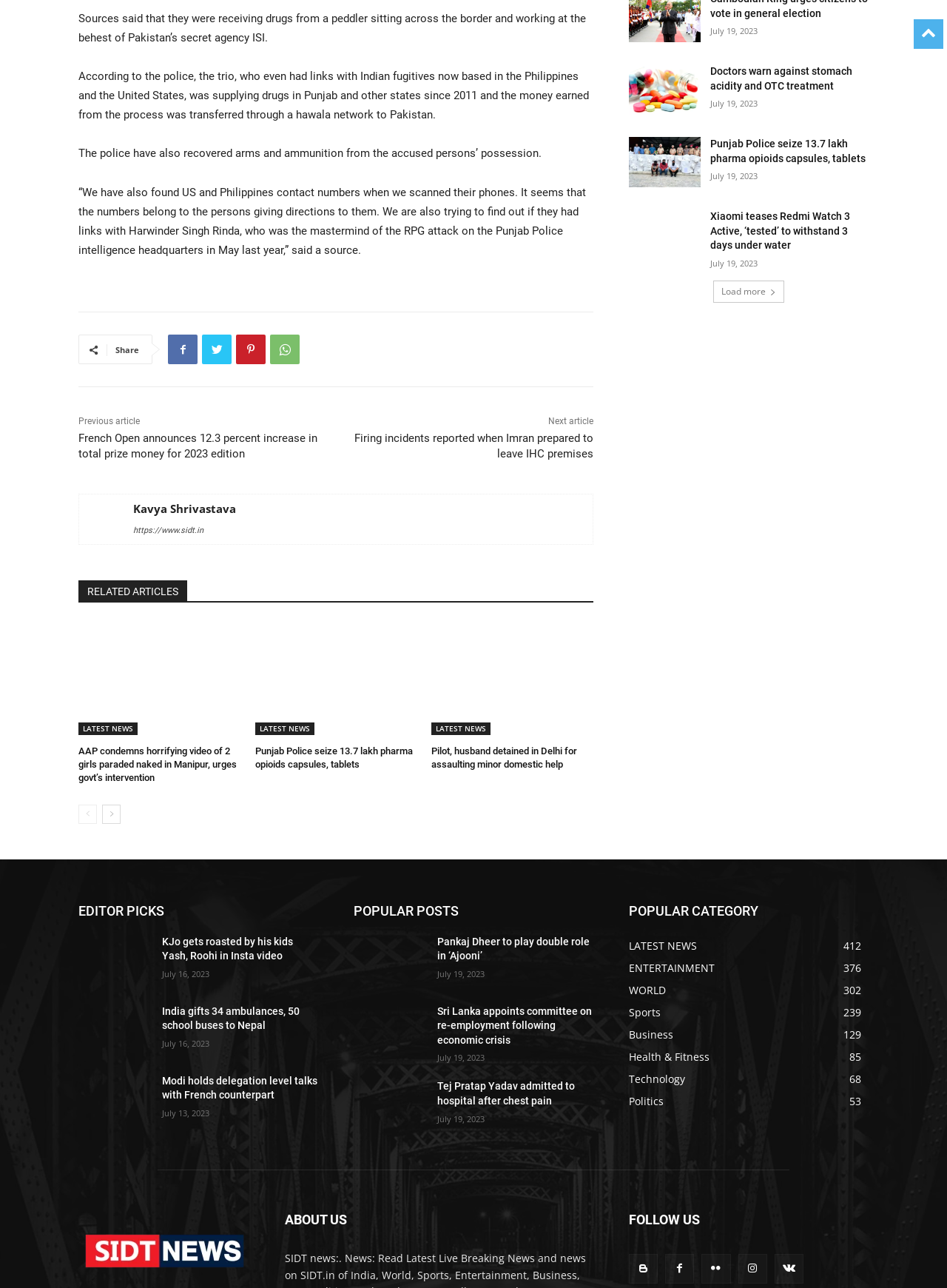Find and indicate the bounding box coordinates of the region you should select to follow the given instruction: "Click the 'Share' button".

[0.122, 0.267, 0.147, 0.276]